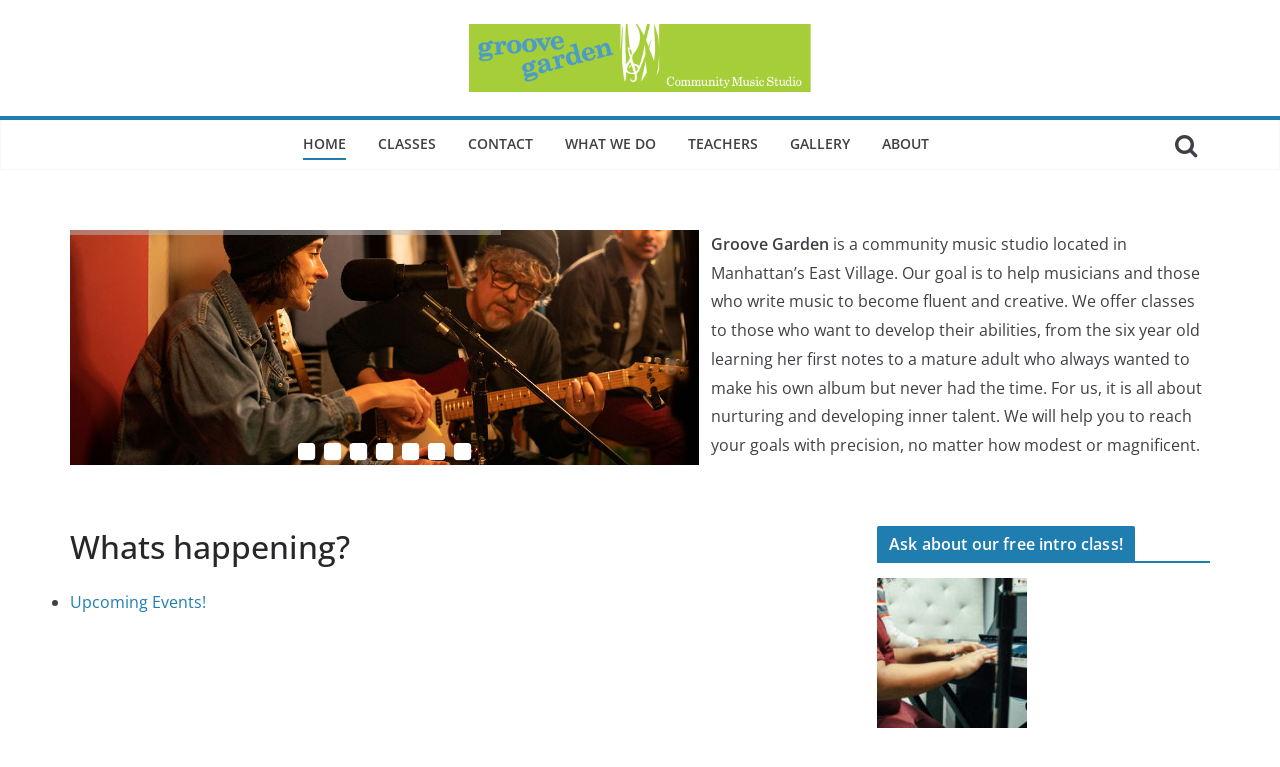What is the goal of the music studio?
Use the screenshot to answer the question with a single word or phrase.

To help musicians become fluent and creative